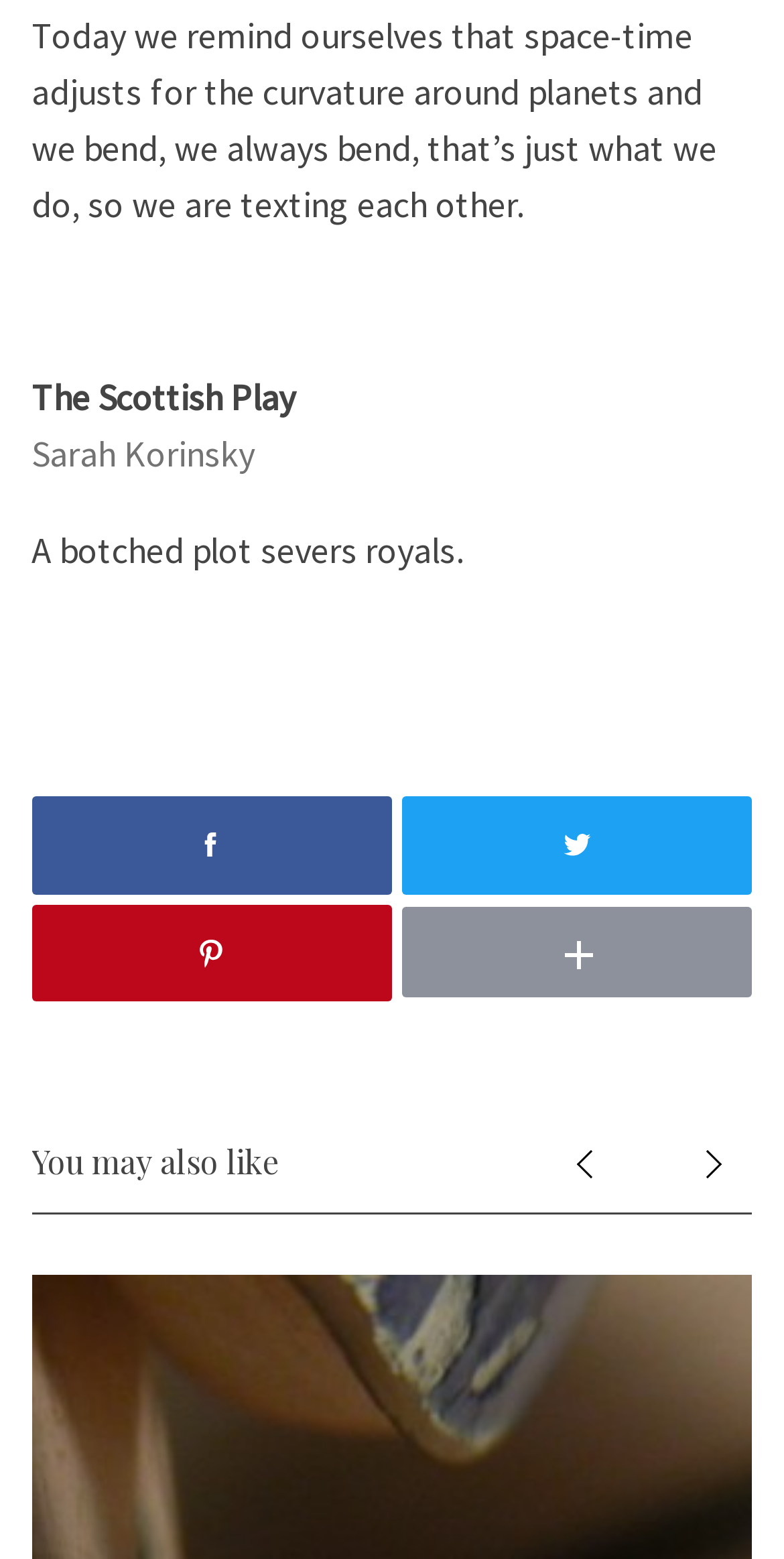Please reply with a single word or brief phrase to the question: 
What is the title of the play?

The Scottish Play